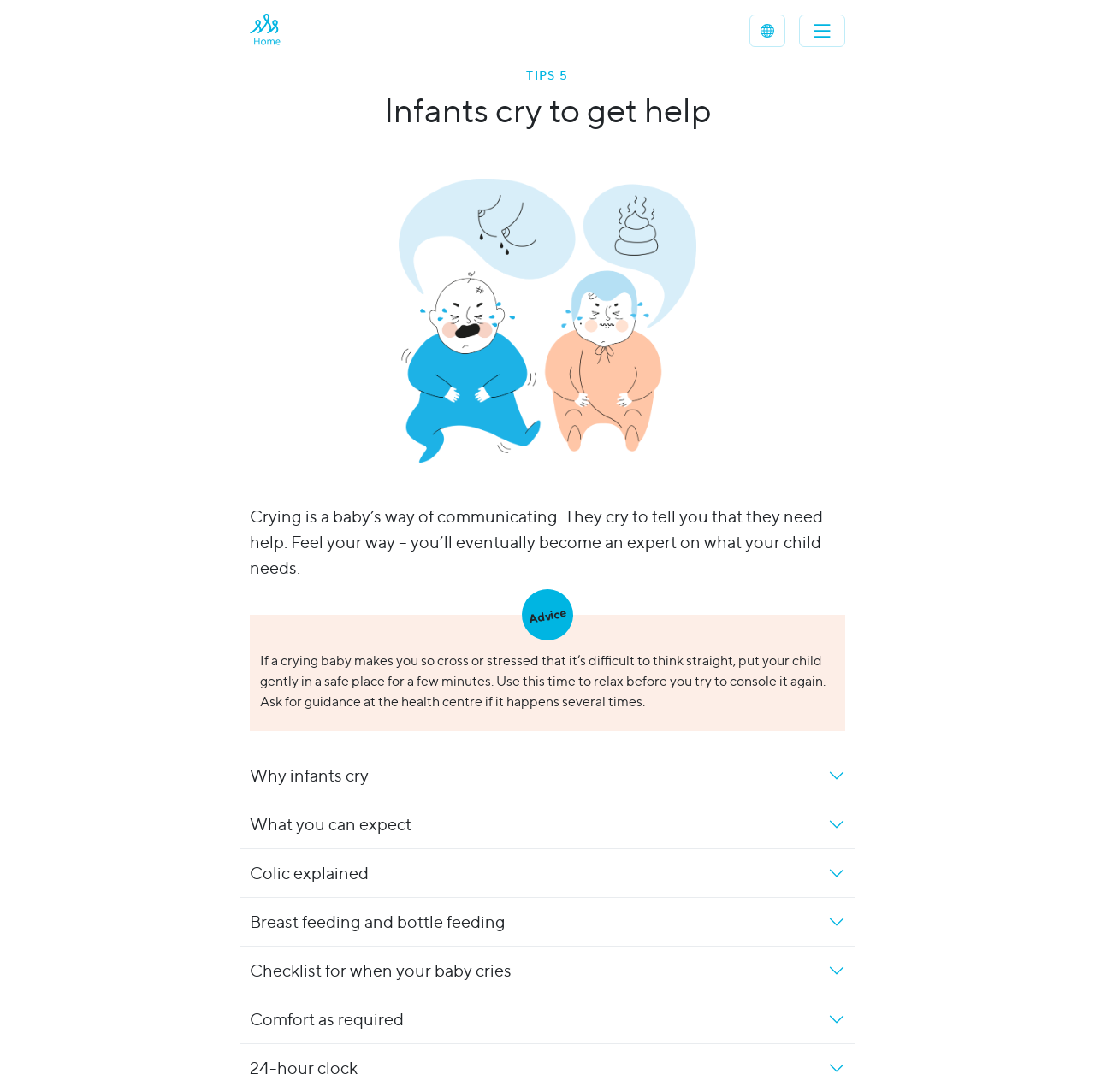Describe all the visual and textual components of the webpage comprehensively.

This webpage is about providing tips and advice for parents on how to handle crying infants. At the top left, there is a link accompanied by a small image. Below it, there are several headings, including "TIPS 5", "Infants cry to get help", and others, which seem to be navigation buttons or section titles. 

To the right of the headings, there is a button with a hamburger menu icon, which is likely used to toggle navigation. 

Below the headings, there is a large image of a baby, taking up a significant portion of the page. 

Underneath the image, there is a block of text that explains that crying is a baby's way of communicating and that parents will eventually become experts on what their child needs. 

Following this text, there are several sections of advice, each with a heading and a block of text. The headings include "Advice", "Why infants cry", "What you can expect", "Colic explained", "Breast feeding and bottle feeding", "Checklist for when your baby cries", and "Comfort as required". Each of these sections has a corresponding button that can be expanded to reveal more information.